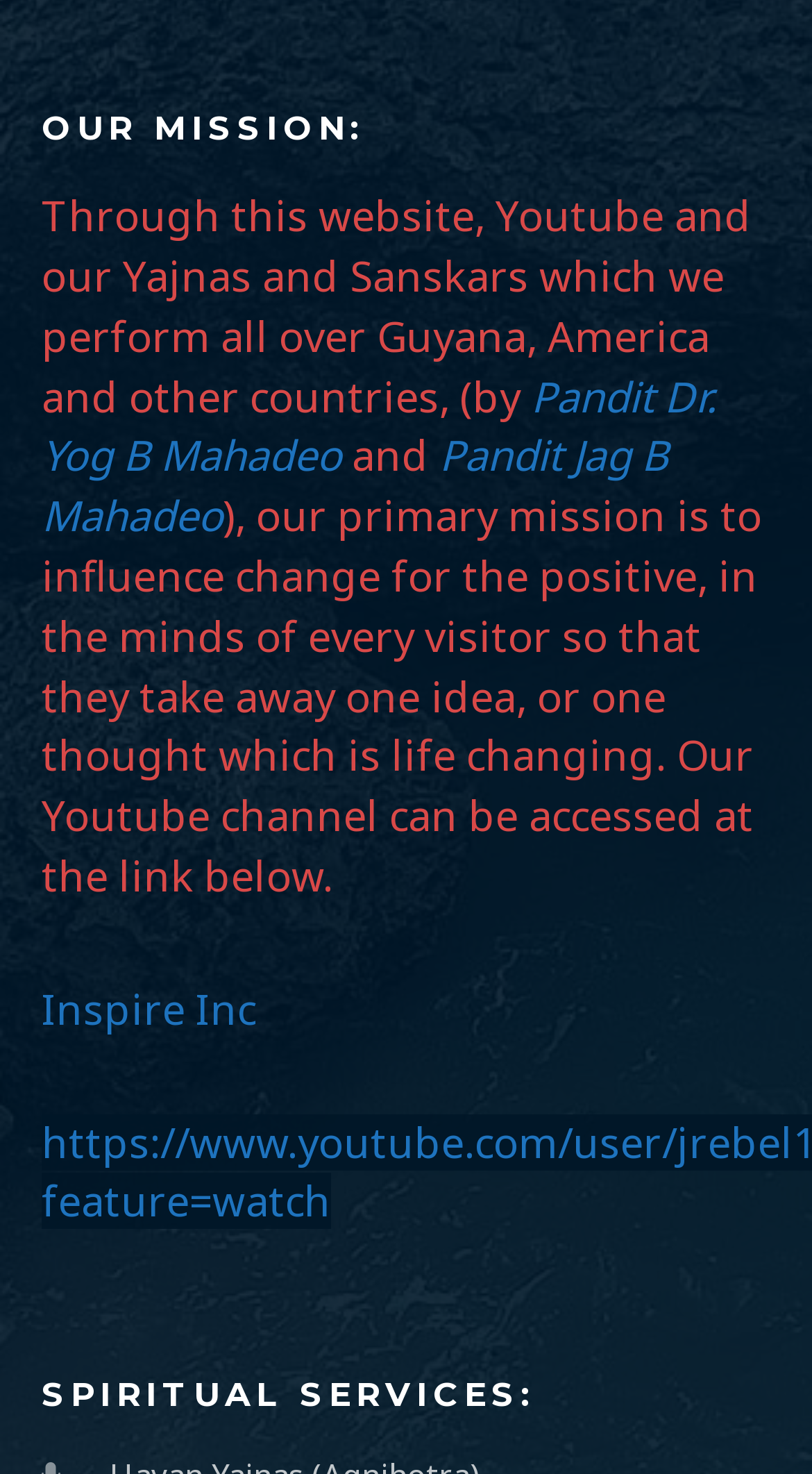Provide a brief response in the form of a single word or phrase:
What is the primary mission of the website?

Influence change for the positive